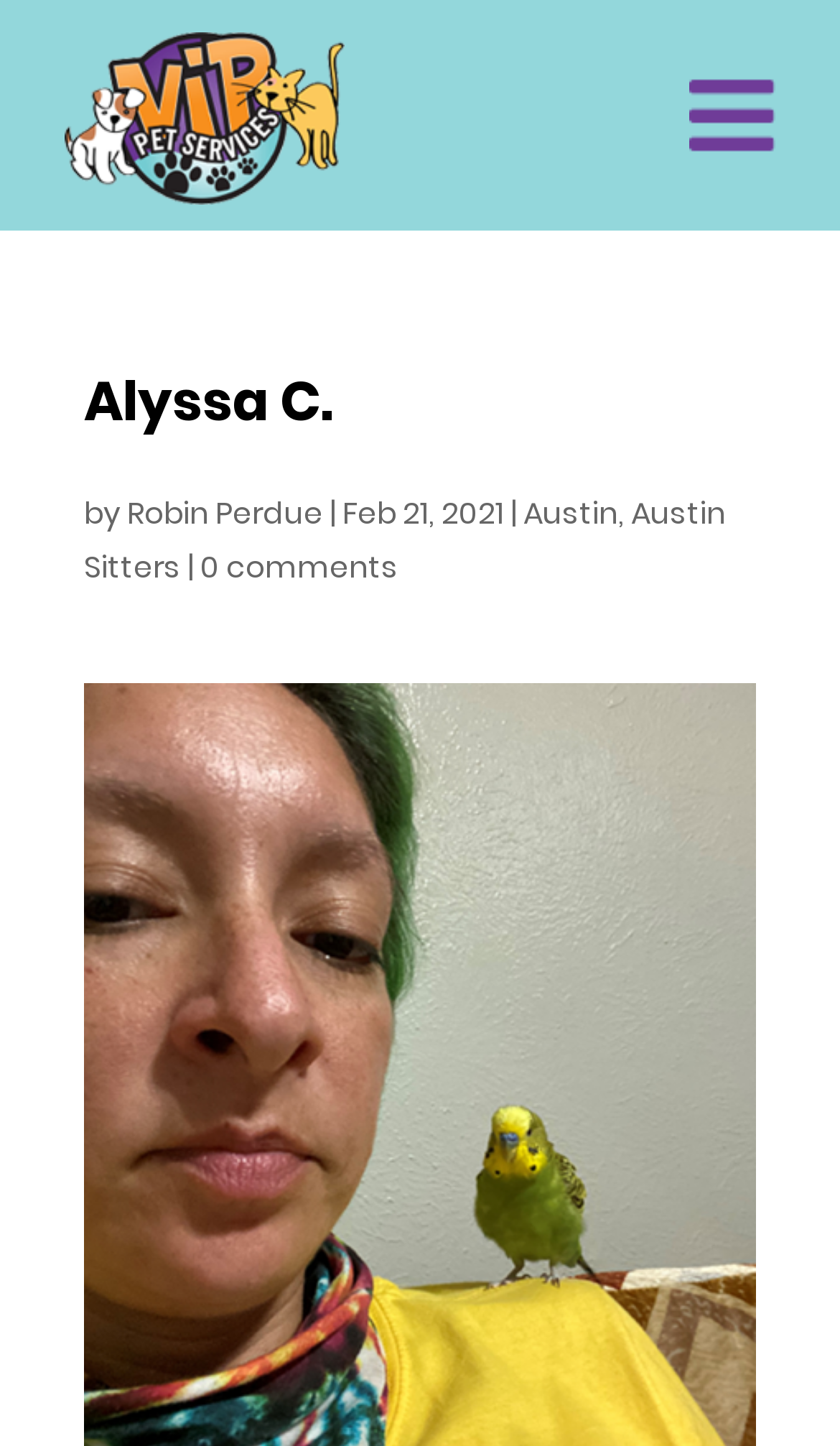Who wrote the post?
Using the image as a reference, answer with just one word or a short phrase.

Alyssa C.